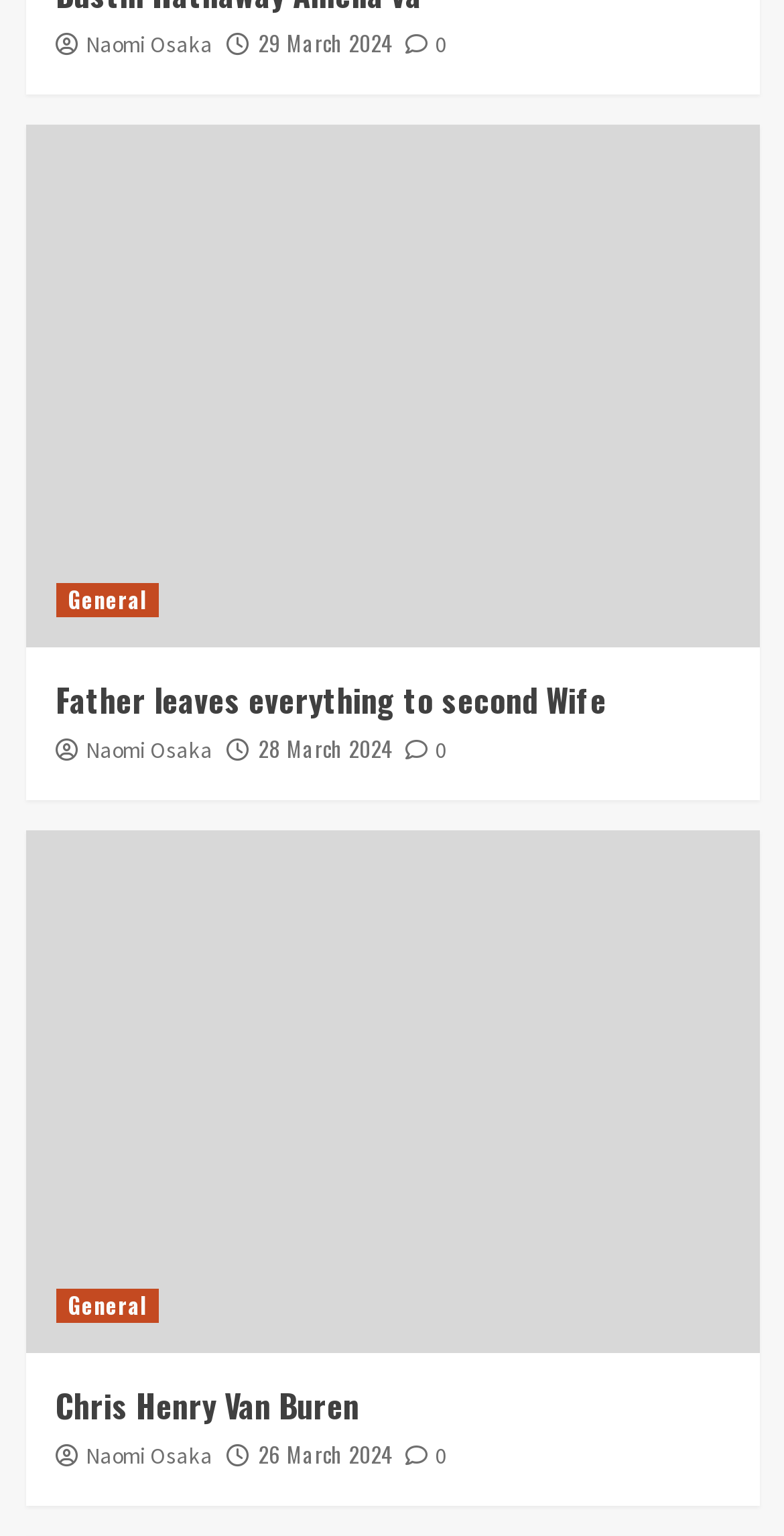Using the description: "General", identify the bounding box of the corresponding UI element in the screenshot.

[0.071, 0.839, 0.201, 0.861]